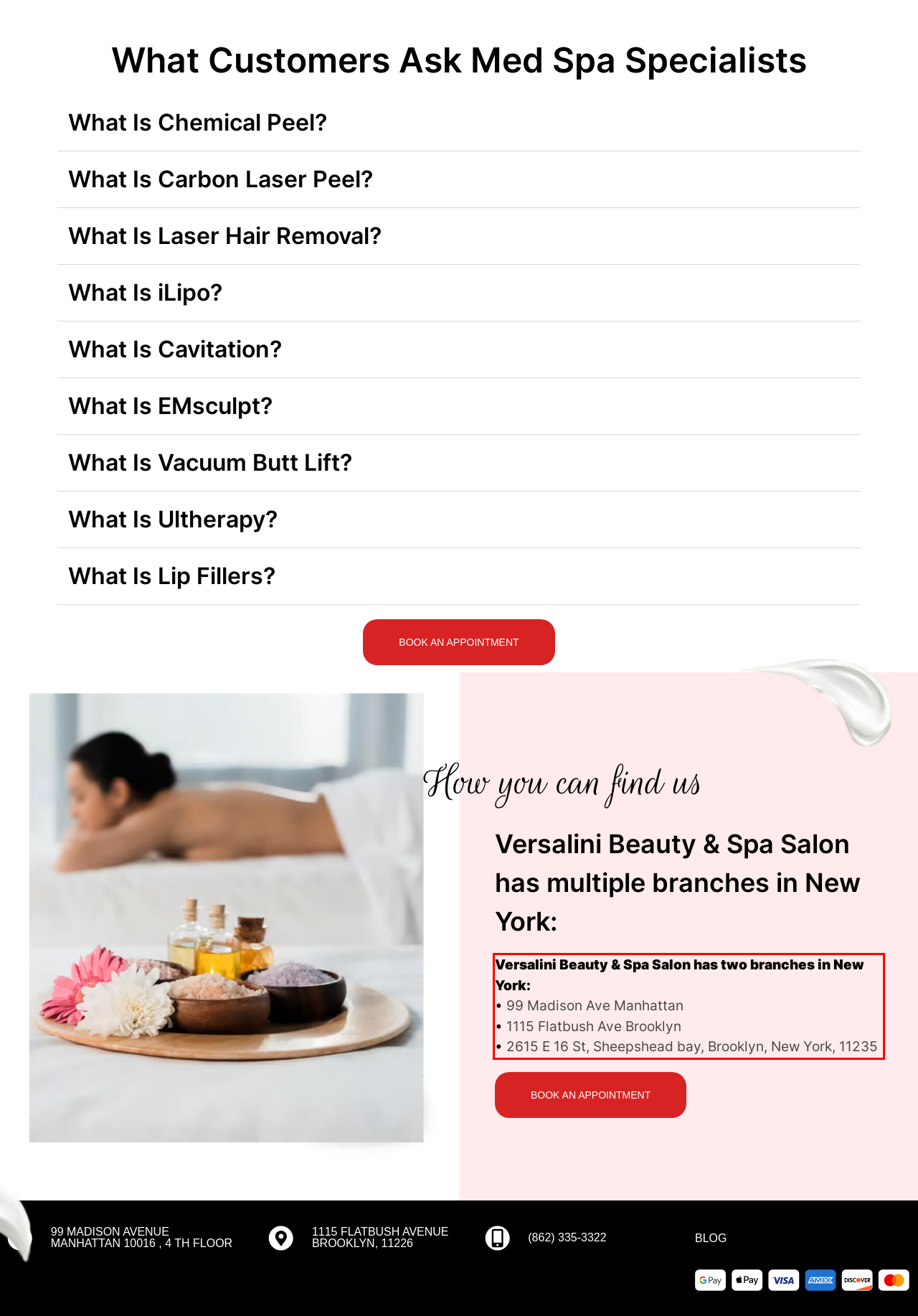Locate the red bounding box in the provided webpage screenshot and use OCR to determine the text content inside it.

Versalini Beauty & Spa Salon has two branches in New York: • 99 Madison Ave Manhattan • 1115 Flatbush Ave Brooklyn • 2615 E 16 St, Sheepshead bay, Brooklyn, New York, 11235